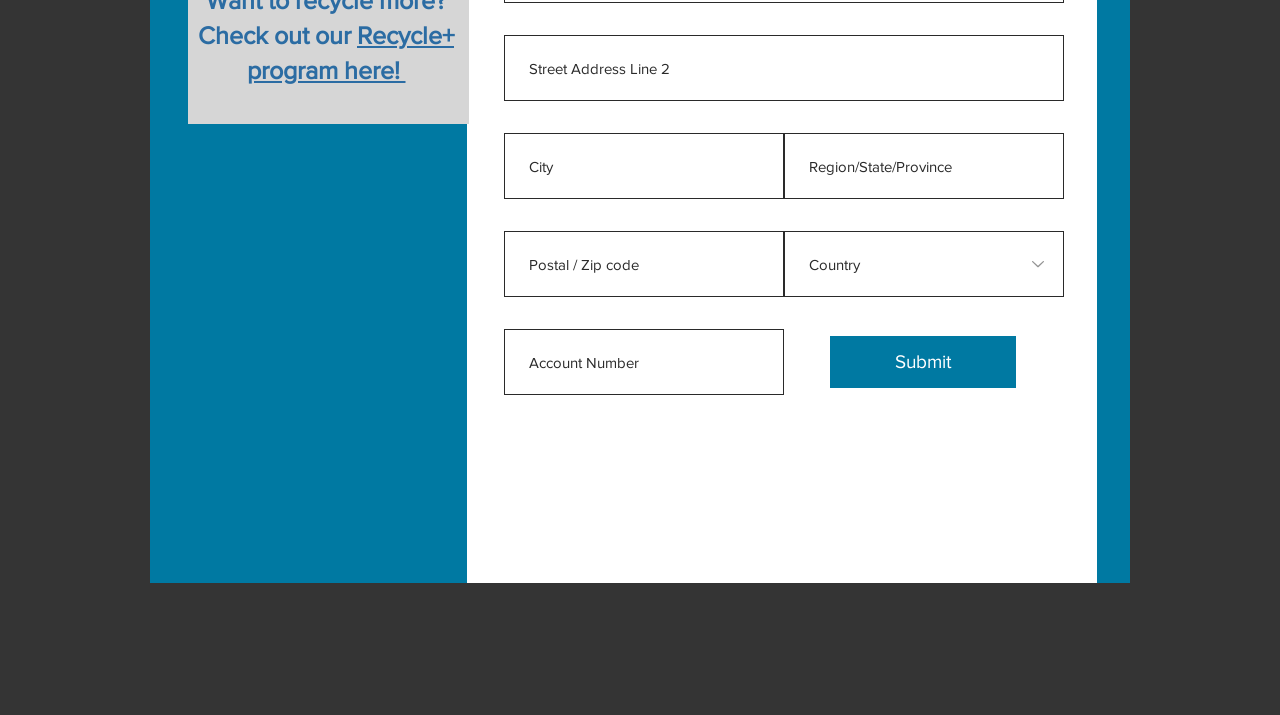Return the bounding box coordinates of the UI element that corresponds to this description: "aria-label="Region/State/Province" name="region/state/province" placeholder="Region/State/Province"". The coordinates must be given as four float numbers in the range of 0 and 1, [left, top, right, bottom].

[0.612, 0.186, 0.831, 0.279]